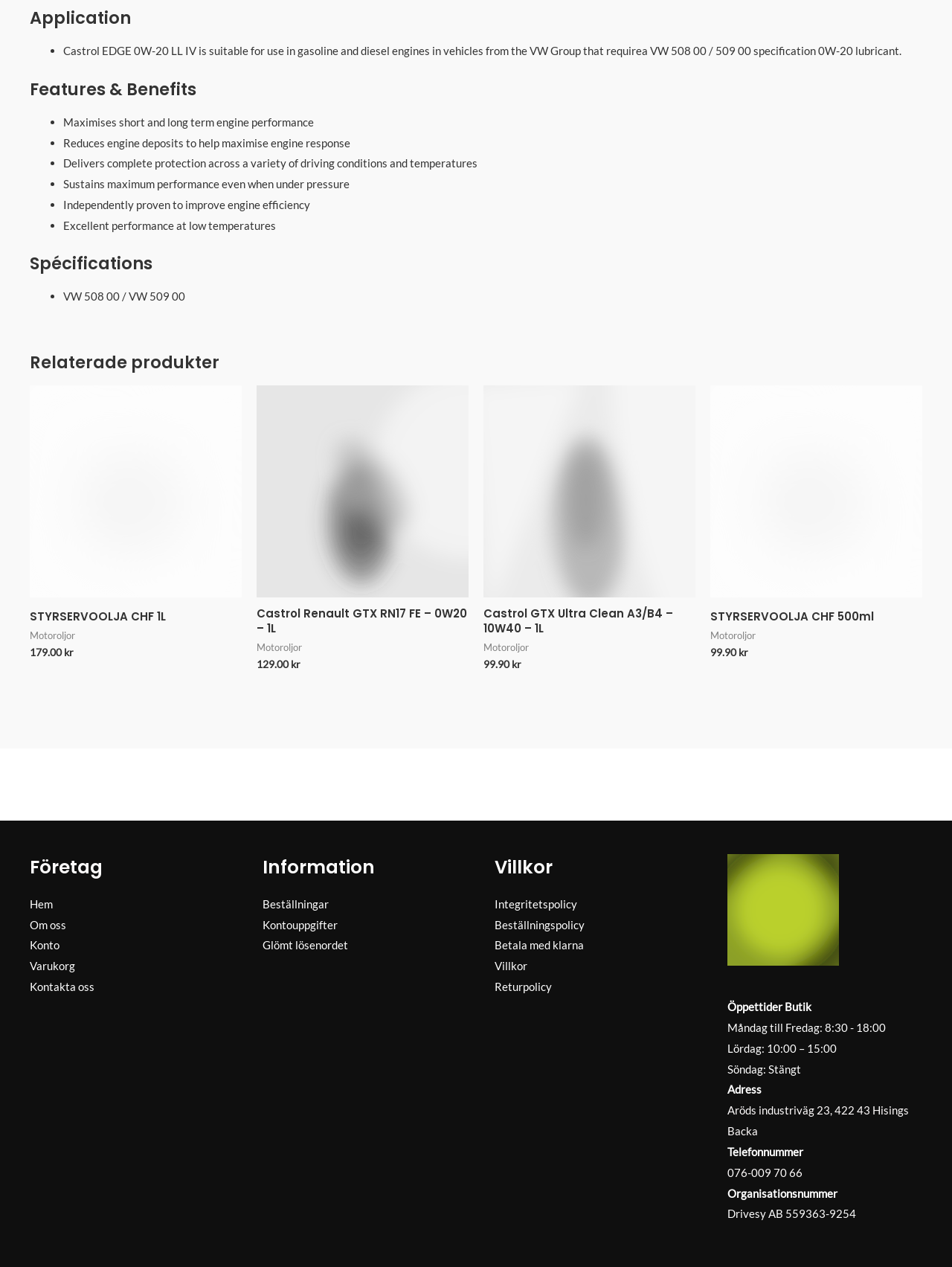Use a single word or phrase to answer the question: What is the address of the store?

Aröds industriväg 23, 422 43 Hisings Backa